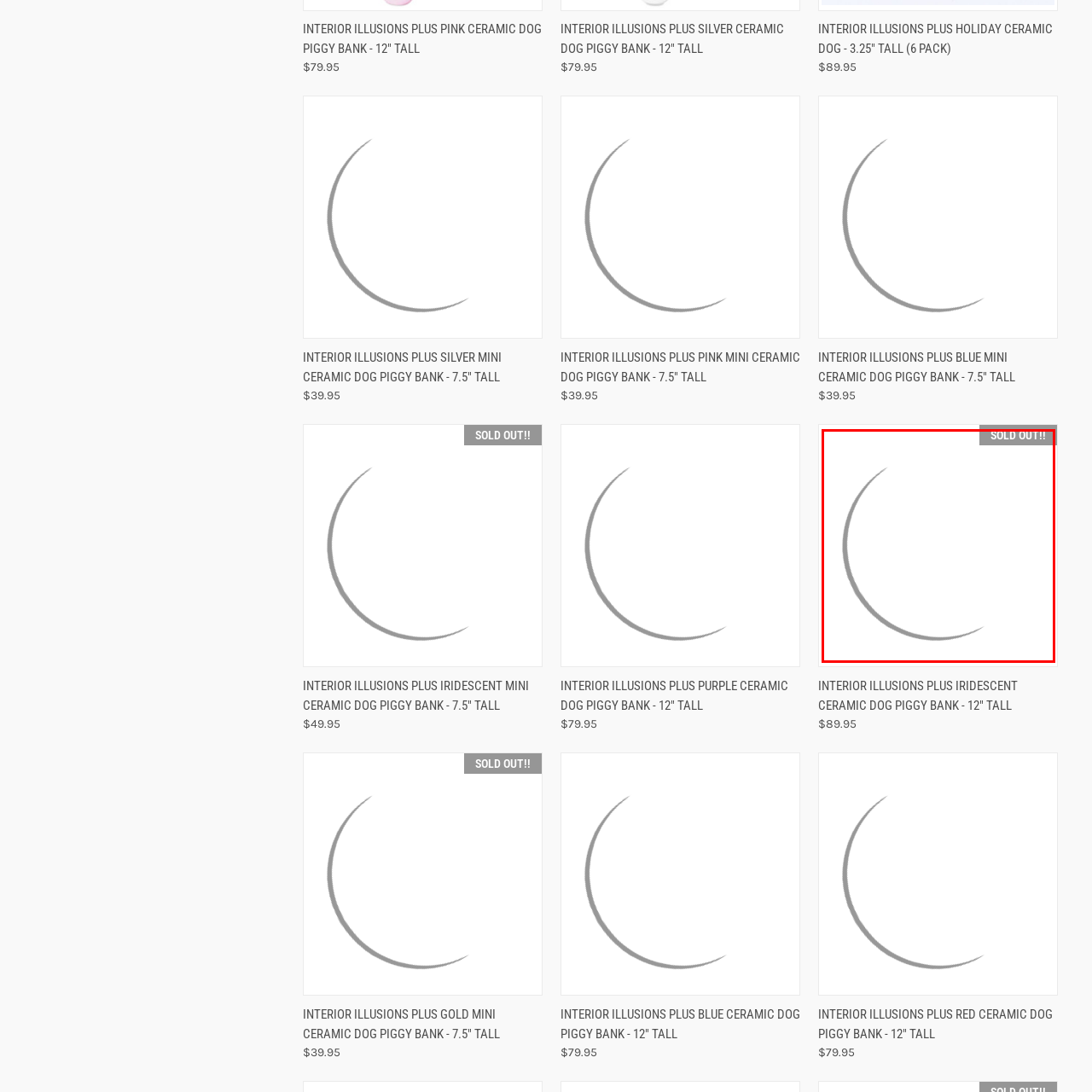Explain in detail what is happening in the image enclosed by the red border.

The image features a sleek and modern ceramic piggy bank from Interior Illusions, specifically designed in an iridescent finish. It is noted for its elegant design and functionality, providing both decoration and a practical use as a coin bank. A prominent "SOLD OUT!!" label is displayed at the top right corner, indicating that this particular item is no longer available for purchase. The product was originally offered at $89.95 and is described as a 12-inch tall ceramic dog piggy bank, making it a stylish addition to any home décor or a thoughtful gift for collectors and pet lovers alike.